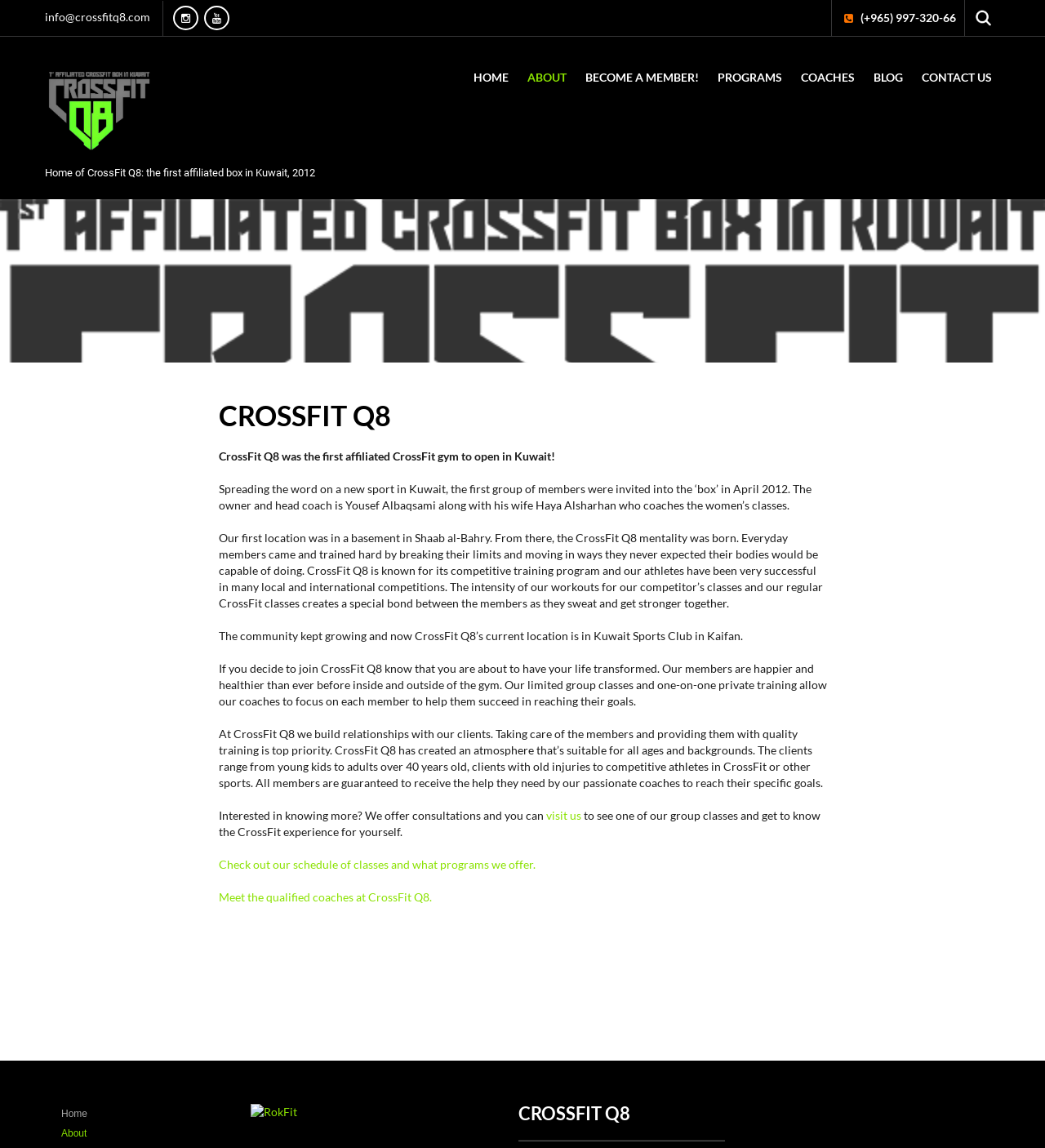Find the bounding box coordinates of the clickable region needed to perform the following instruction: "Meet the CrossFit Q8 coaches". The coordinates should be provided as four float numbers between 0 and 1, i.e., [left, top, right, bottom].

[0.209, 0.775, 0.413, 0.787]